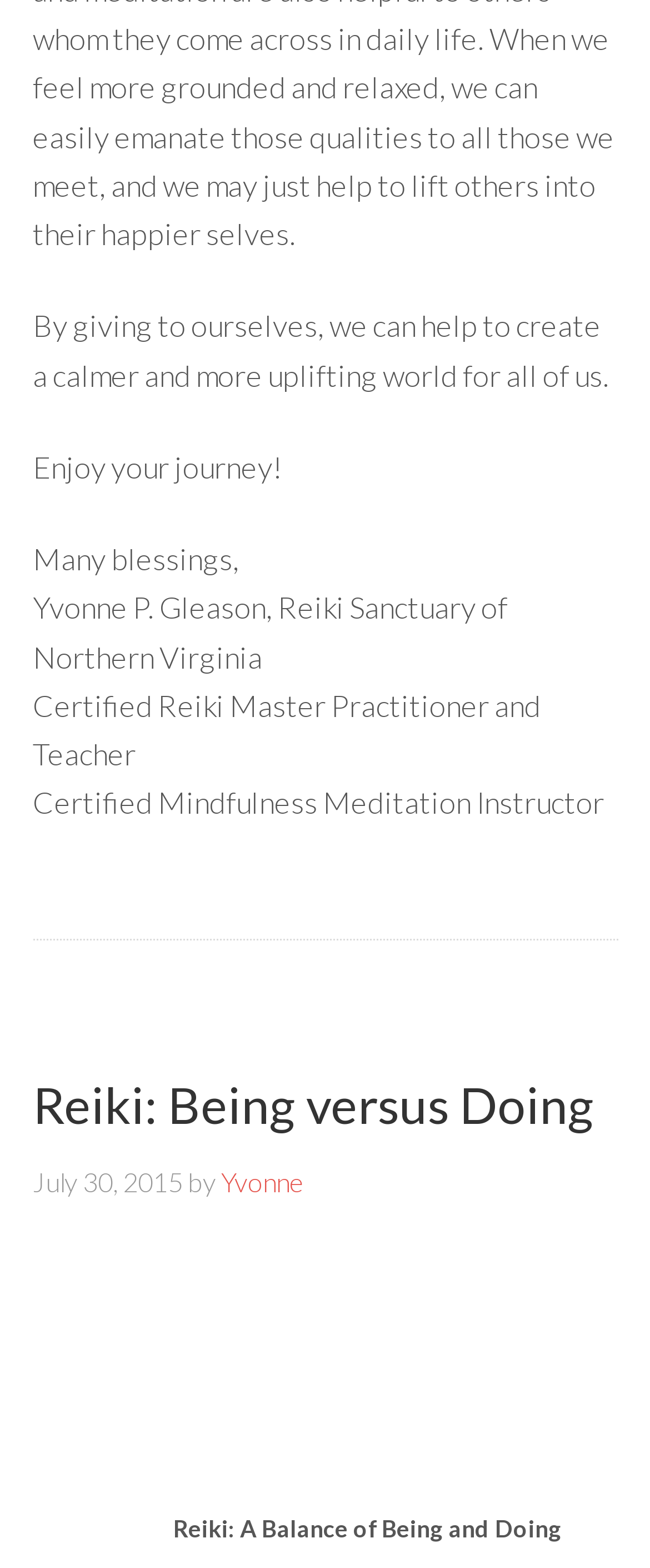Analyze the image and give a detailed response to the question:
What is the date of the article?

The answer can be found in the time element with the text 'July 30, 2015' which is located in the middle of the webpage, indicating the date of the article.